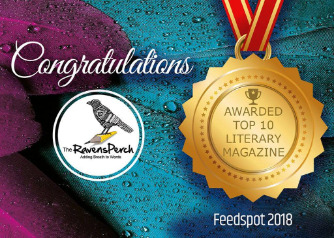Provide a brief response in the form of a single word or phrase:
What is the significance of the raven?

Literary connection